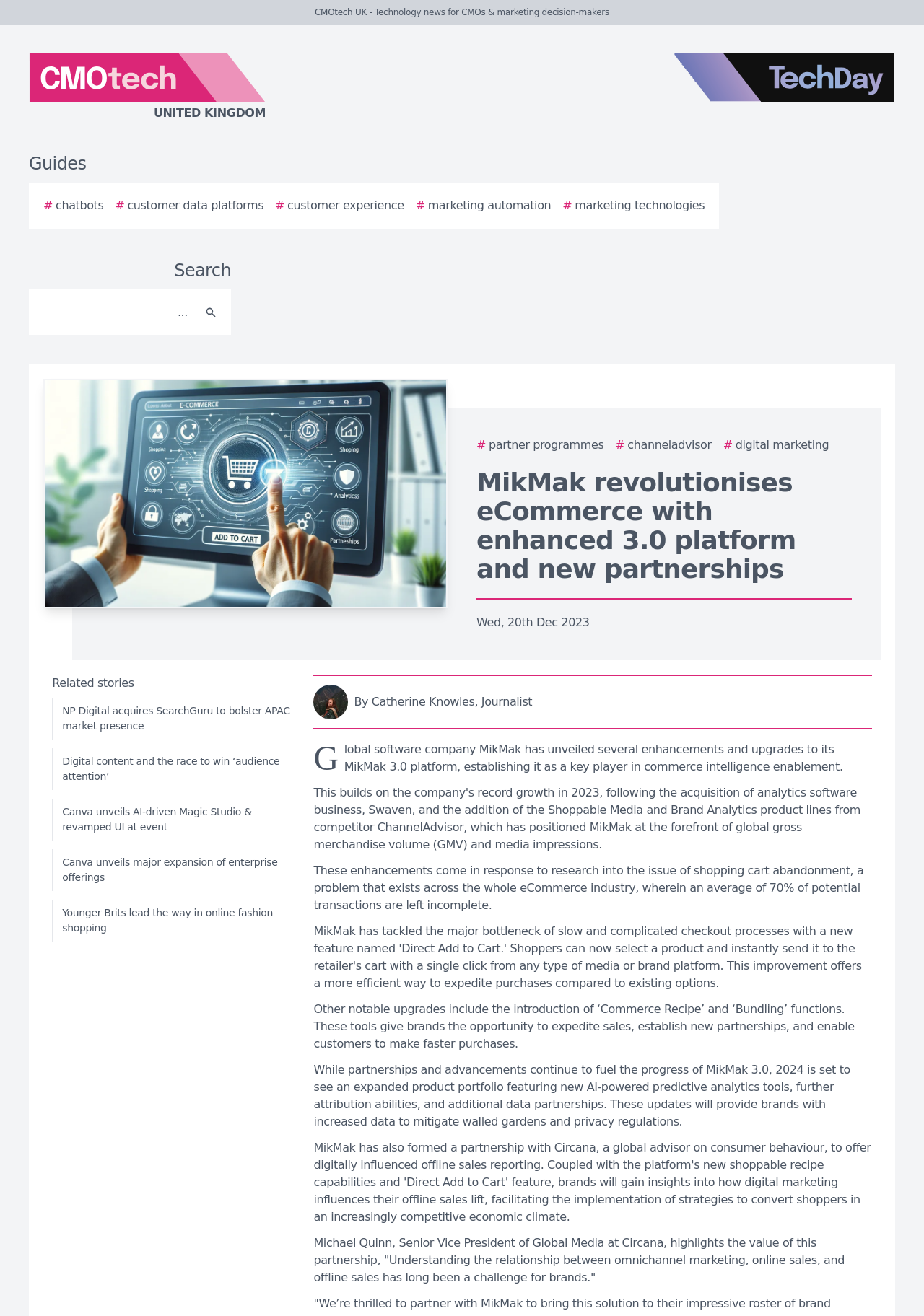Pinpoint the bounding box coordinates of the clickable area necessary to execute the following instruction: "Learn about NP Digital acquiring SearchGuru". The coordinates should be given as four float numbers between 0 and 1, namely [left, top, right, bottom].

[0.056, 0.53, 0.314, 0.562]